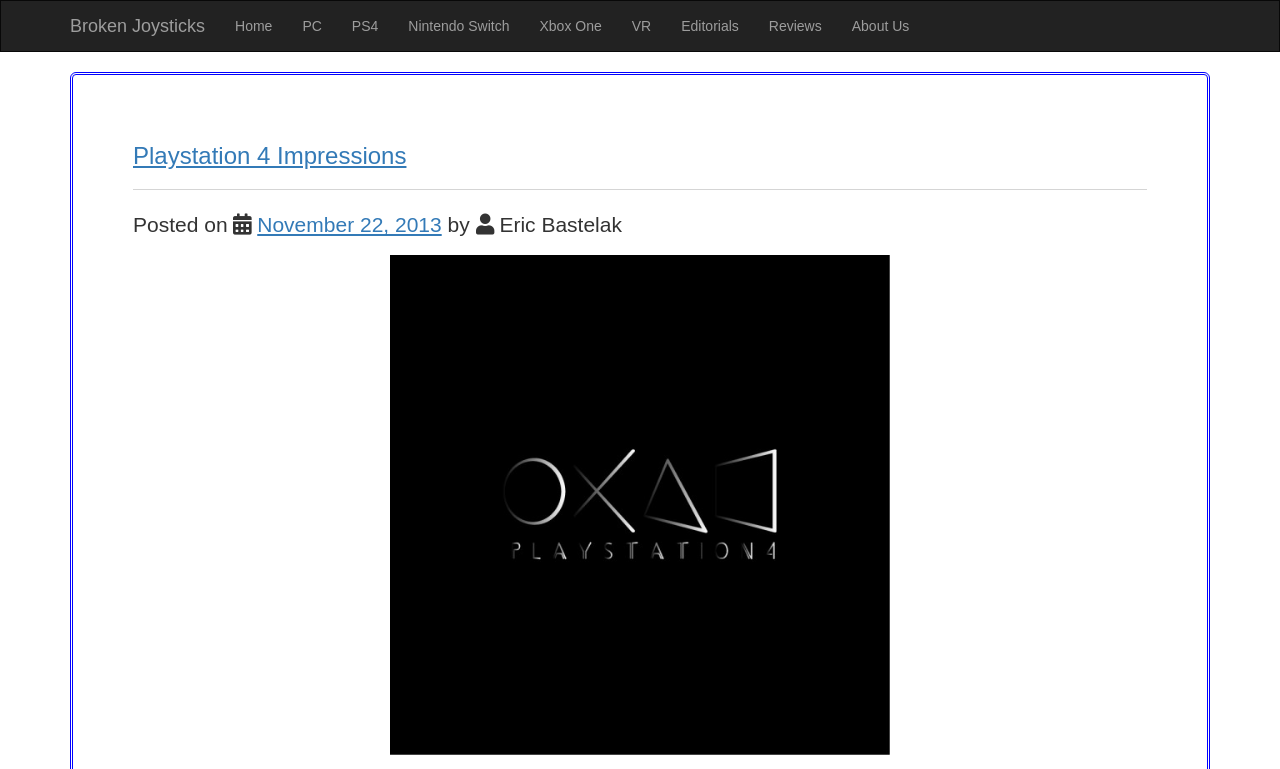Look at the image and write a detailed answer to the question: 
Who is the author of the article?

I looked at the article's metadata, where I found the text 'by Eric Bastelak', which indicates that Eric Bastelak is the author of the article.